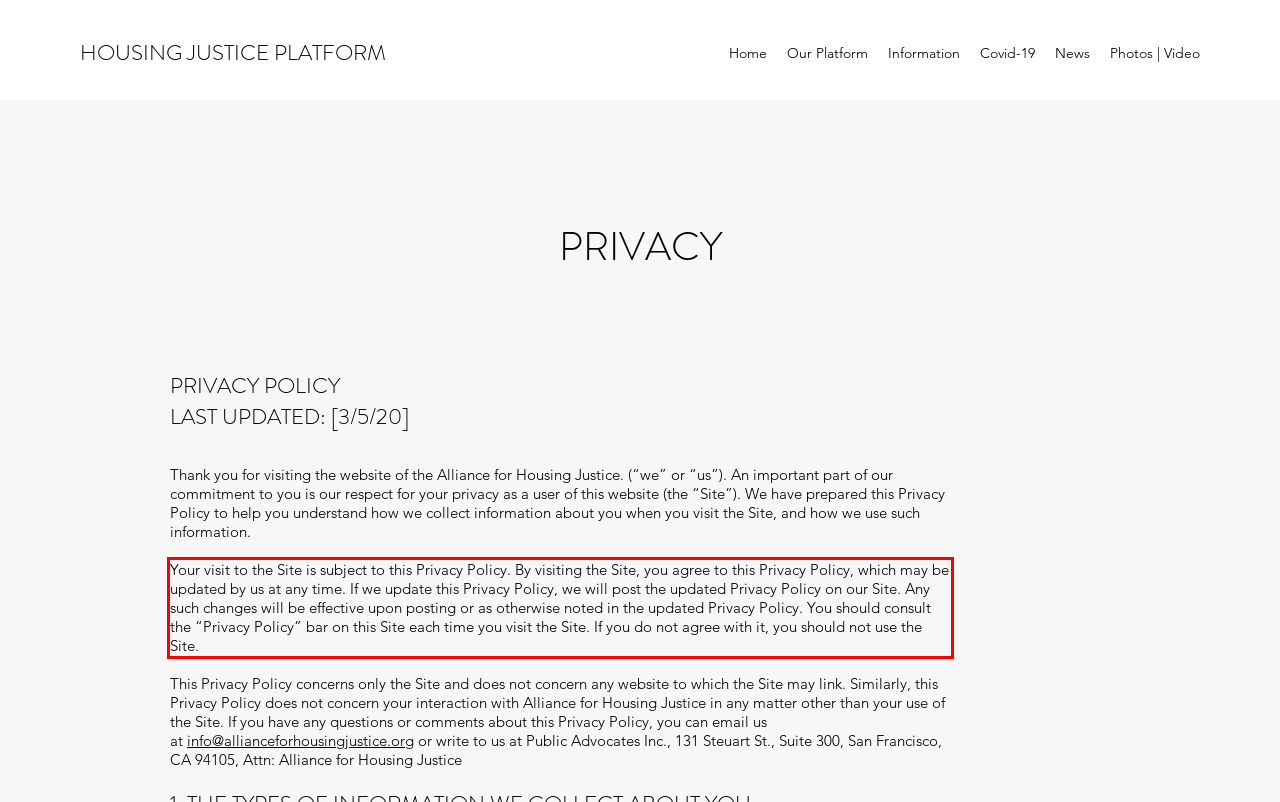You are looking at a screenshot of a webpage with a red rectangle bounding box. Use OCR to identify and extract the text content found inside this red bounding box.

Your visit to the Site is subject to this Privacy Policy. By visiting the Site, you agree to this Privacy Policy, which may be updated by us at any time. If we update this Privacy Policy, we will post the updated Privacy Policy on our Site. Any such changes will be effective upon posting or as otherwise noted in the updated Privacy Policy. You should consult the “Privacy Policy” bar on this Site each time you visit the Site. If you do not agree with it, you should not use the Site.